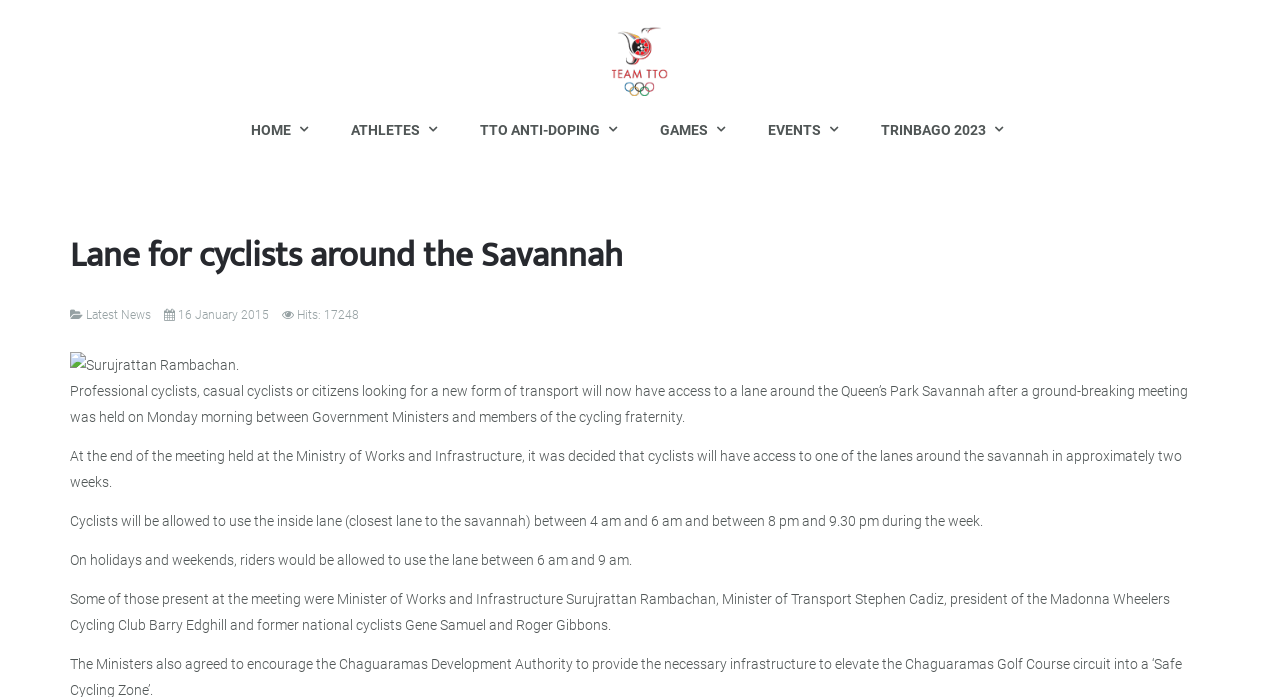Find the primary header on the webpage and provide its text.

Lane for cyclists around the Savannah